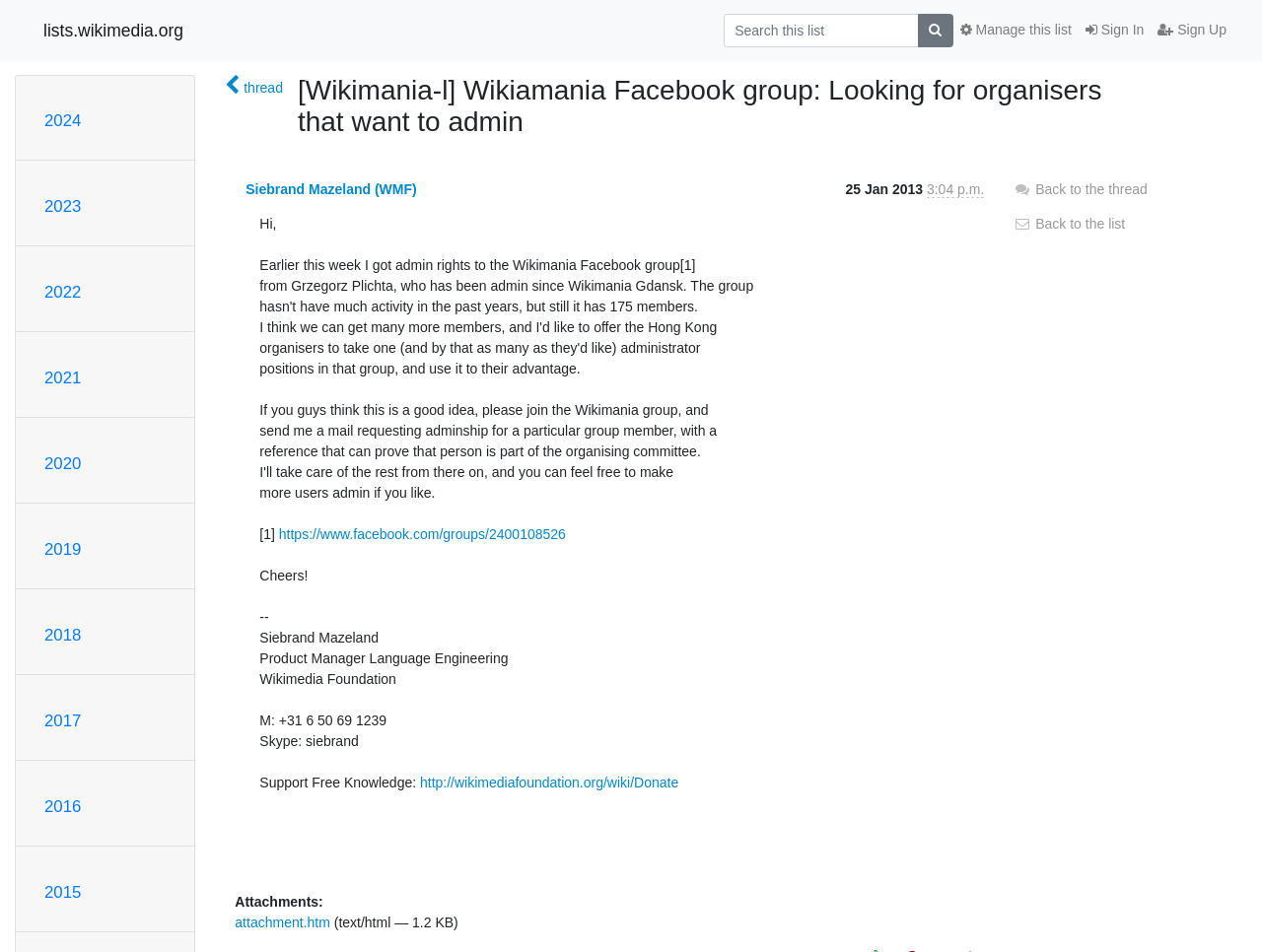What is the link to the Facebook group?
Please provide a single word or phrase in response based on the screenshot.

https://www.facebook.com/groups/2400108526